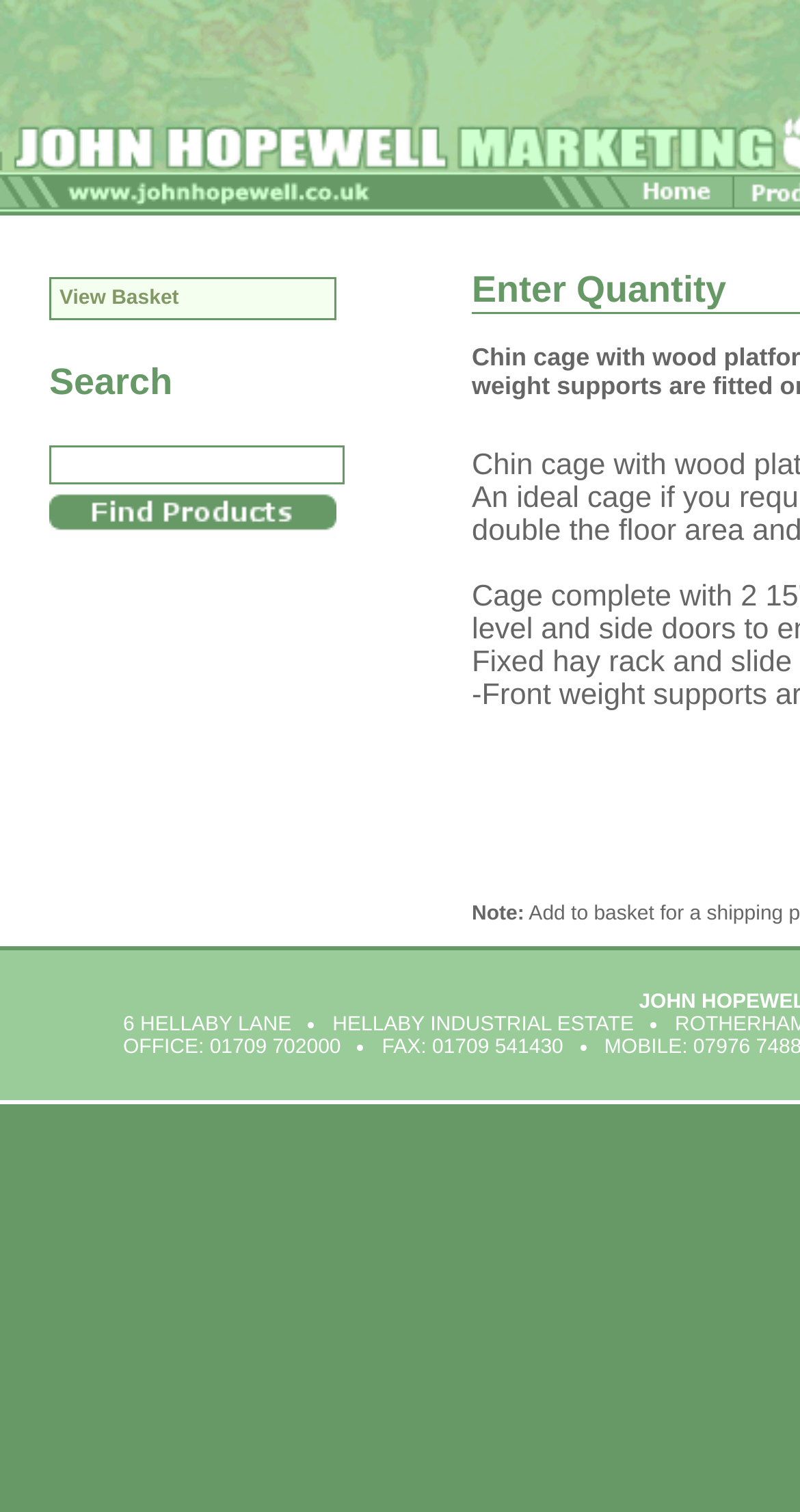Answer the question with a single word or phrase: 
How many list markers are there?

4